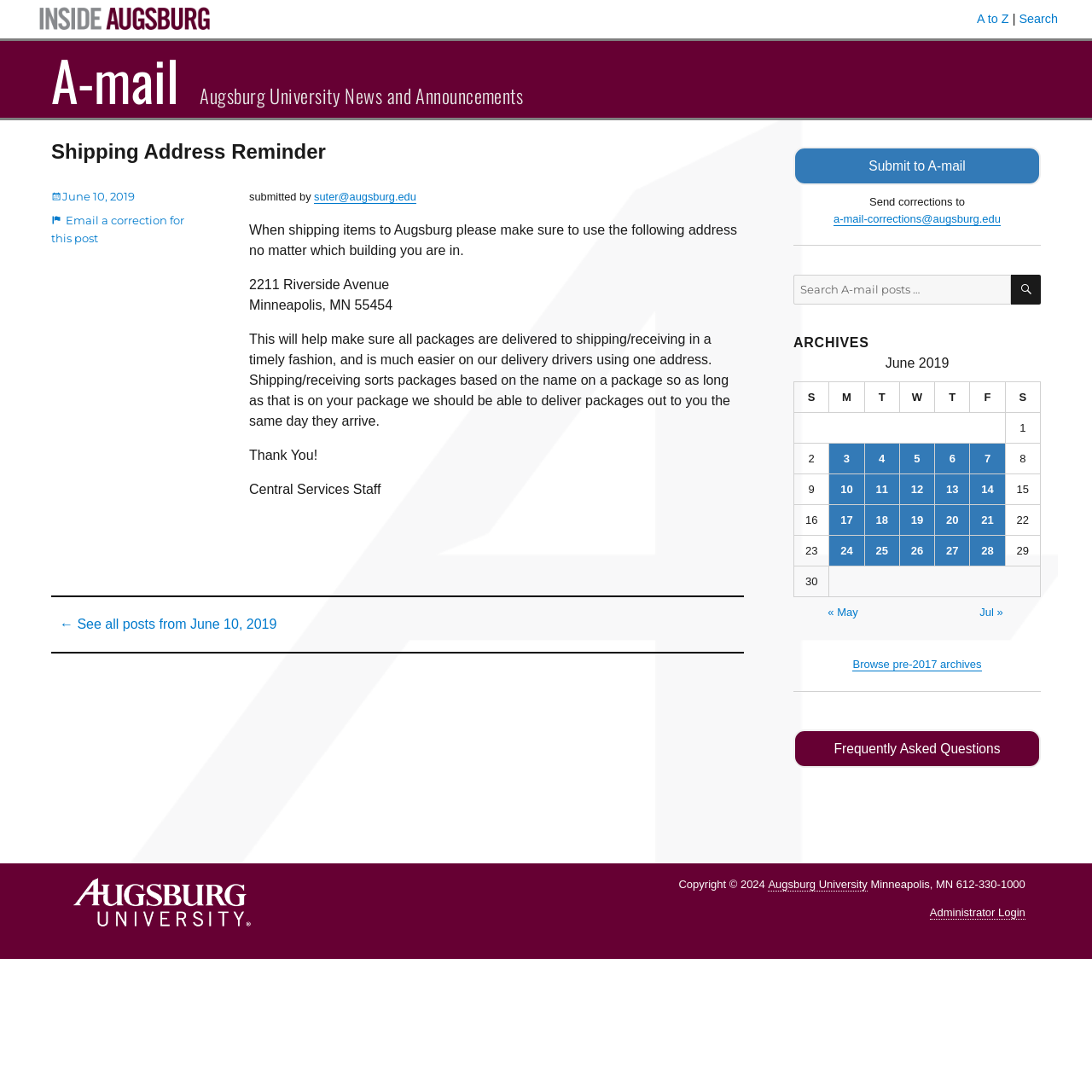Determine the bounding box coordinates for the area you should click to complete the following instruction: "Submit to A-mail".

[0.727, 0.134, 0.953, 0.17]